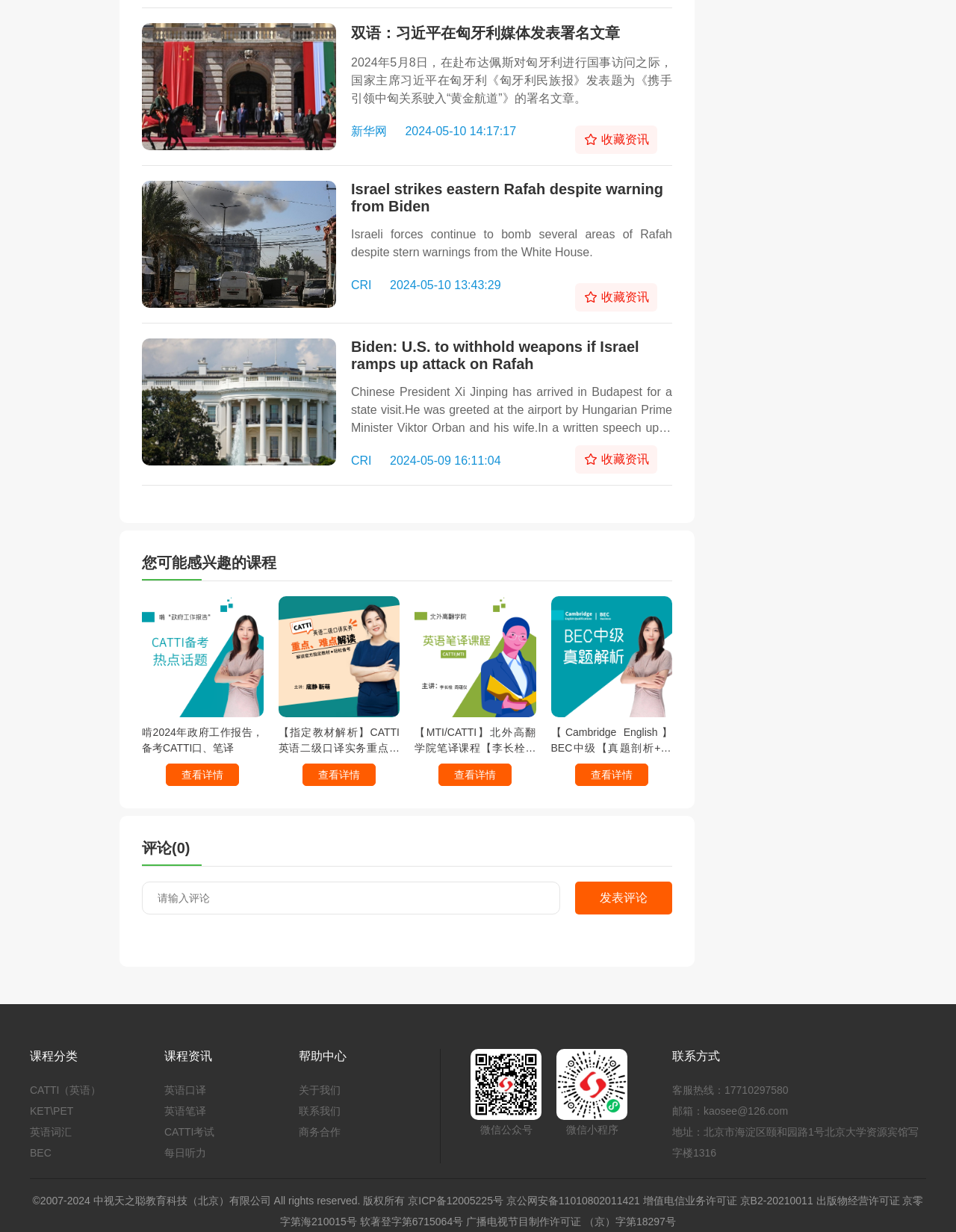Can you pinpoint the bounding box coordinates for the clickable element required for this instruction: "Read the article about Xi Jinping's visit to Hungary"? The coordinates should be four float numbers between 0 and 1, i.e., [left, top, right, bottom].

[0.148, 0.019, 0.703, 0.122]